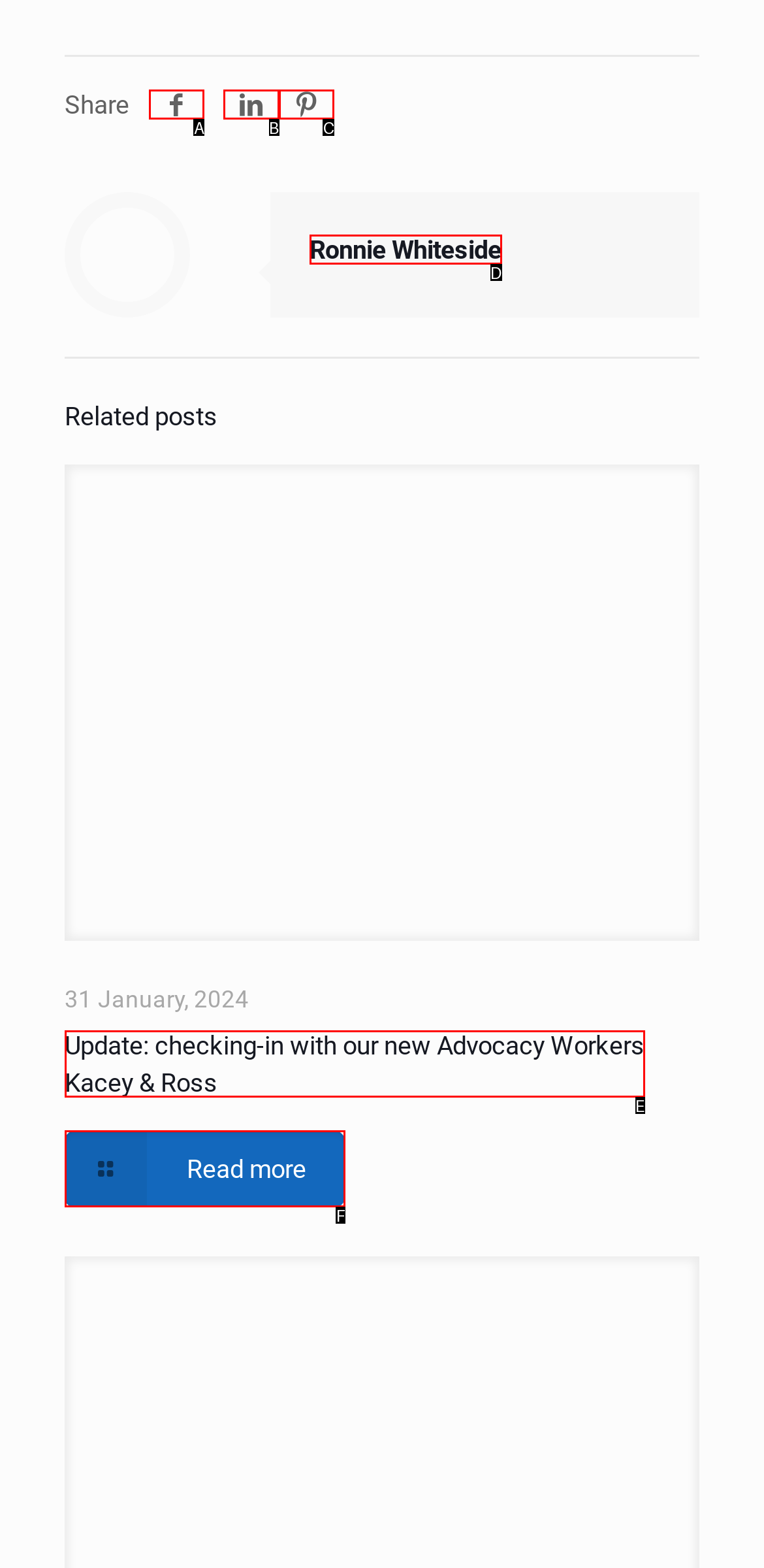Select the letter that corresponds to the description: Ronnie Whiteside. Provide your answer using the option's letter.

D